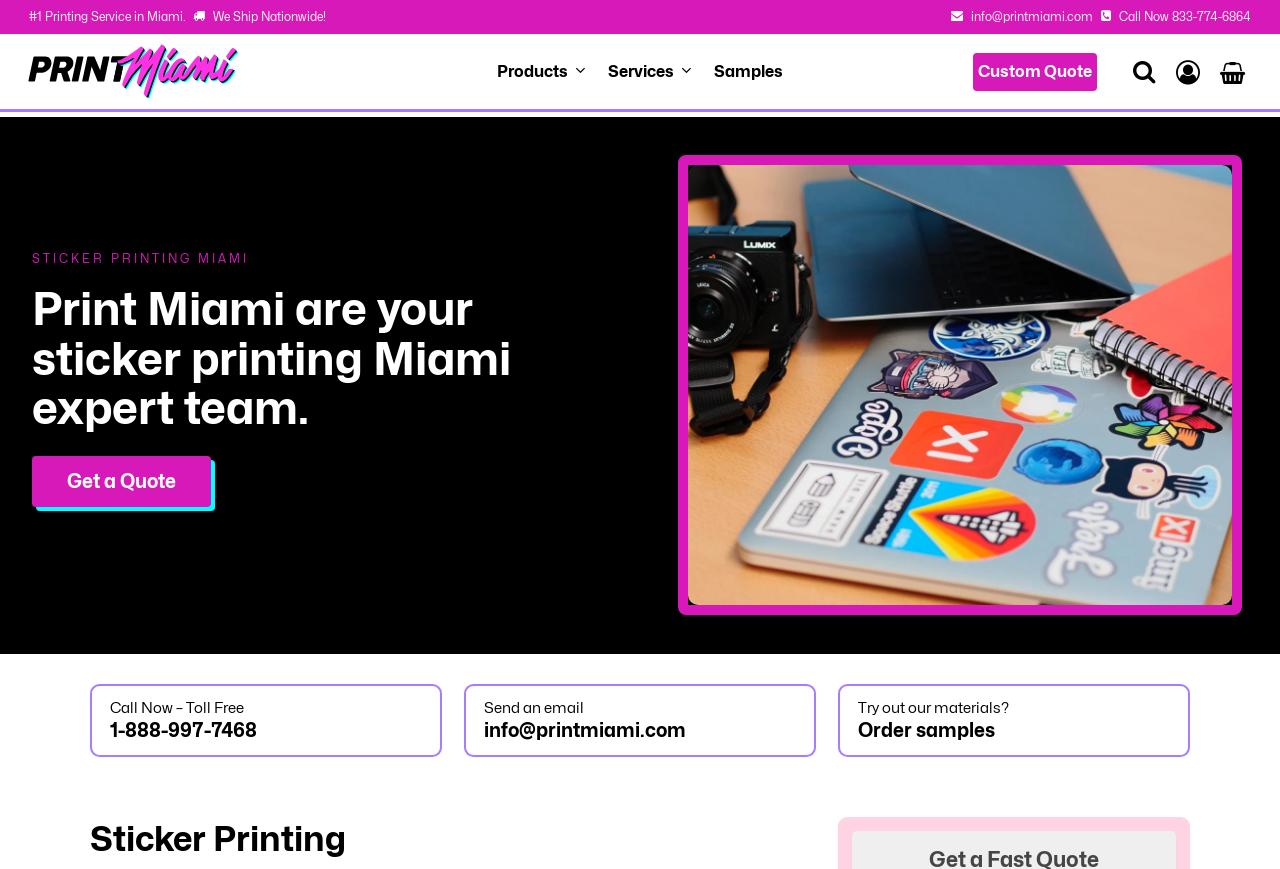Give a detailed account of the webpage's layout and content.

The webpage is about sticker printing services in Miami, specifically highlighting Print Miami as the expert team for sticker printing needs. At the top, there is a header section with three main elements: a title "Stickers | Printing Services - Print Miami", a search bar, and a navigation menu with links to "Products", "Services", "Samples", "Custom Quote", and more.

Below the header, there is a prominent section with a heading "STICKER PRINTING MIAMI" and a brief description of Print Miami's expertise in sticker printing. This section also features a "Get a Quote" button.

To the right of this section, there is a column with contact information, including a toll-free phone number, an email address, and a link to order samples. There is also a section with a heading "Sticker Printing" at the bottom of the page.

Throughout the page, there are several links and buttons, including a "Call Now" link, a "Close Search" link, and a "Print Miami" logo that is also a link. The page has a clean and organized layout, making it easy to navigate and find the necessary information.